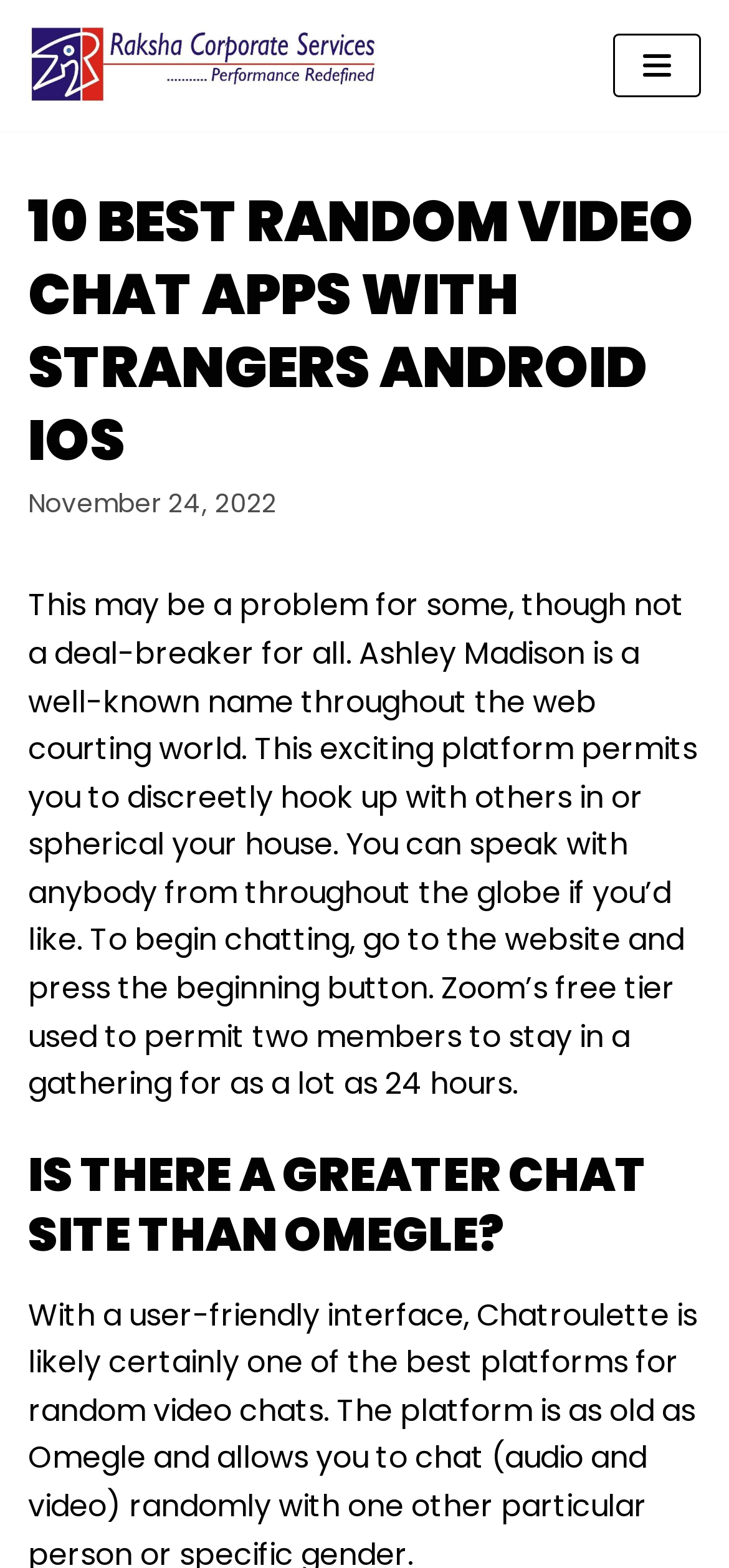Please answer the following question using a single word or phrase: 
What is the name of the website?

Rakshacorp.com